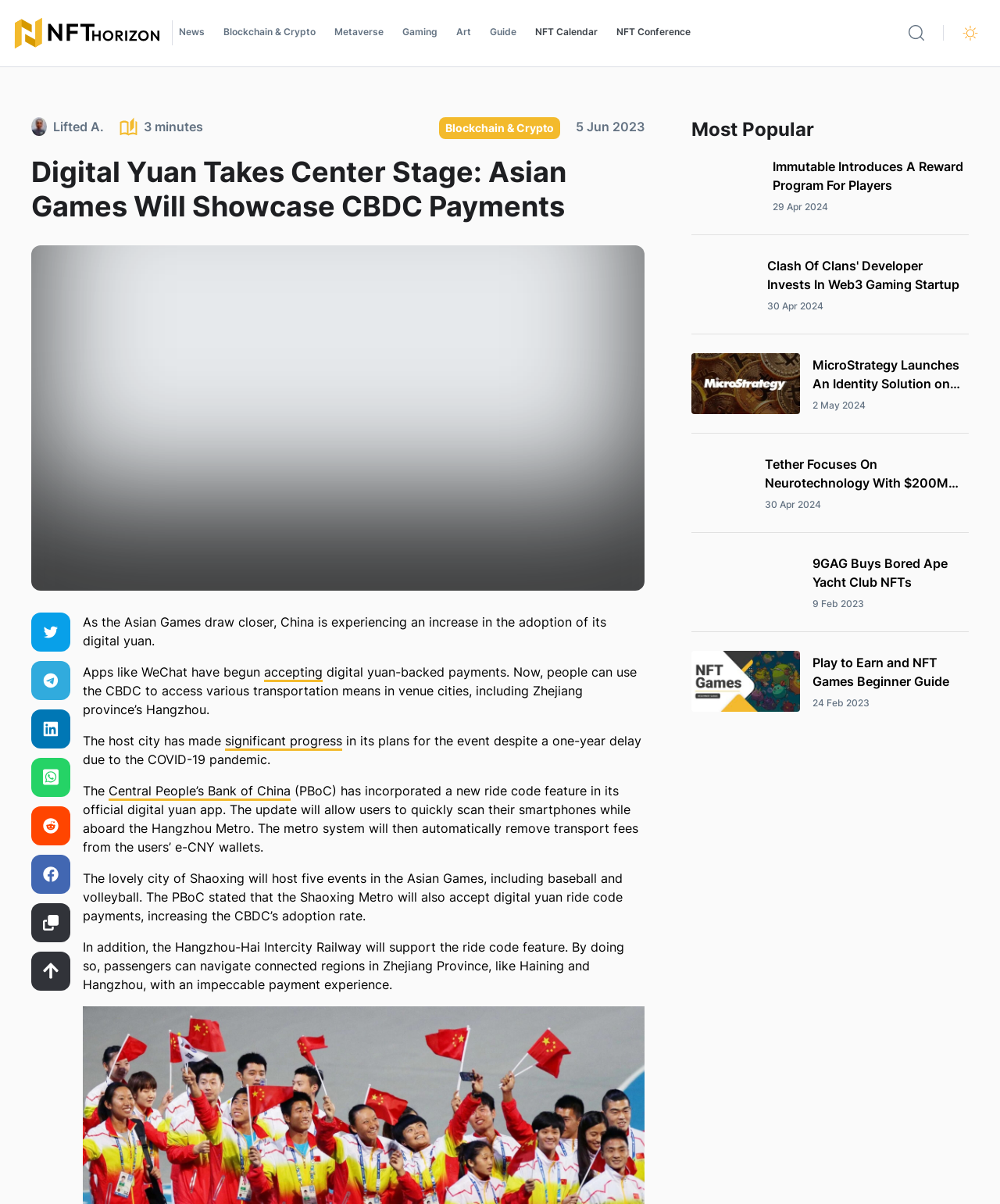Identify the bounding box coordinates of the region I need to click to complete this instruction: "Check the Most Popular section".

[0.692, 0.098, 0.814, 0.117]